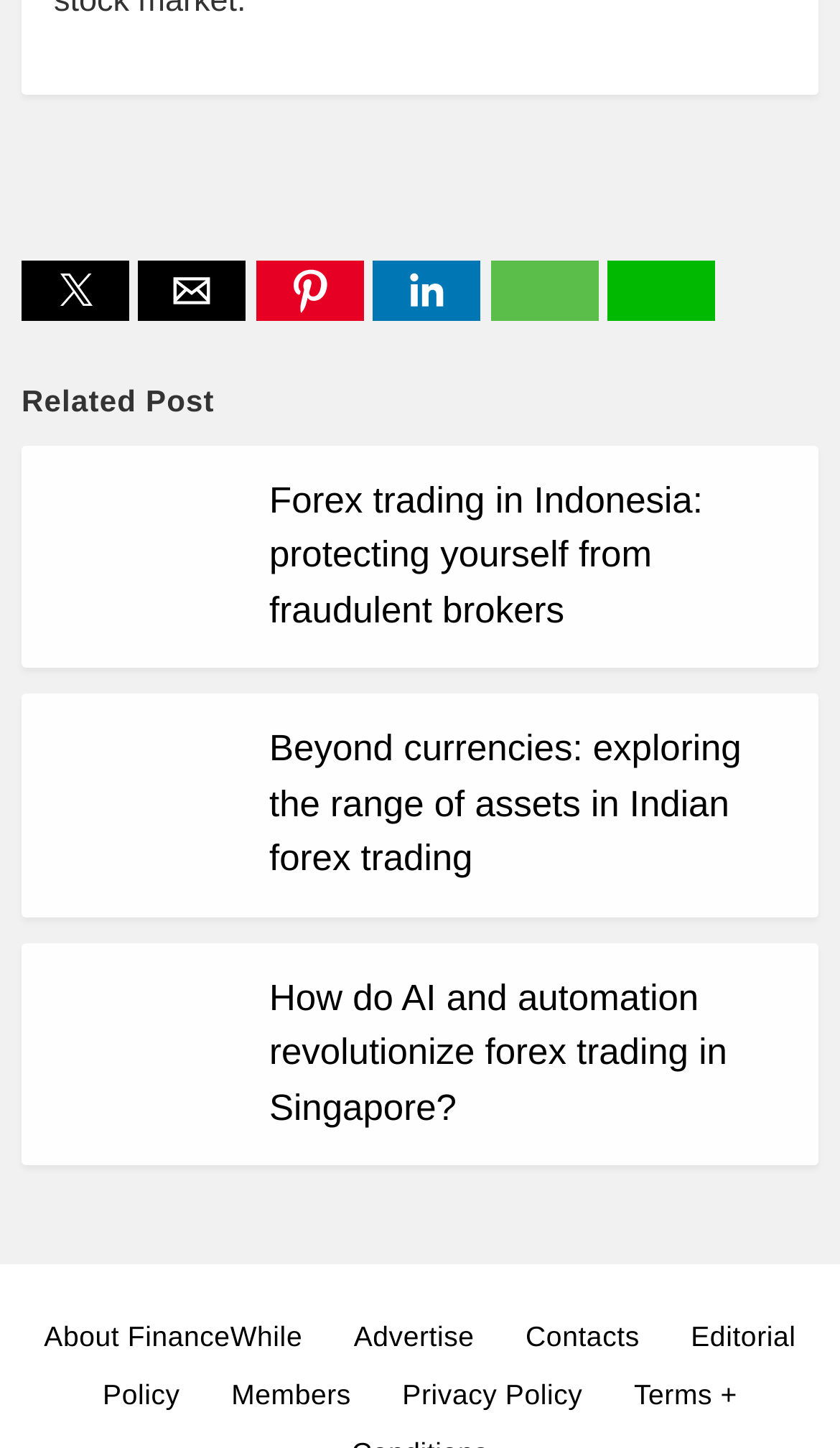Locate the bounding box coordinates of the clickable region necessary to complete the following instruction: "Read about Forex trading in Indonesia". Provide the coordinates in the format of four float numbers between 0 and 1, i.e., [left, top, right, bottom].

[0.321, 0.332, 0.837, 0.436]